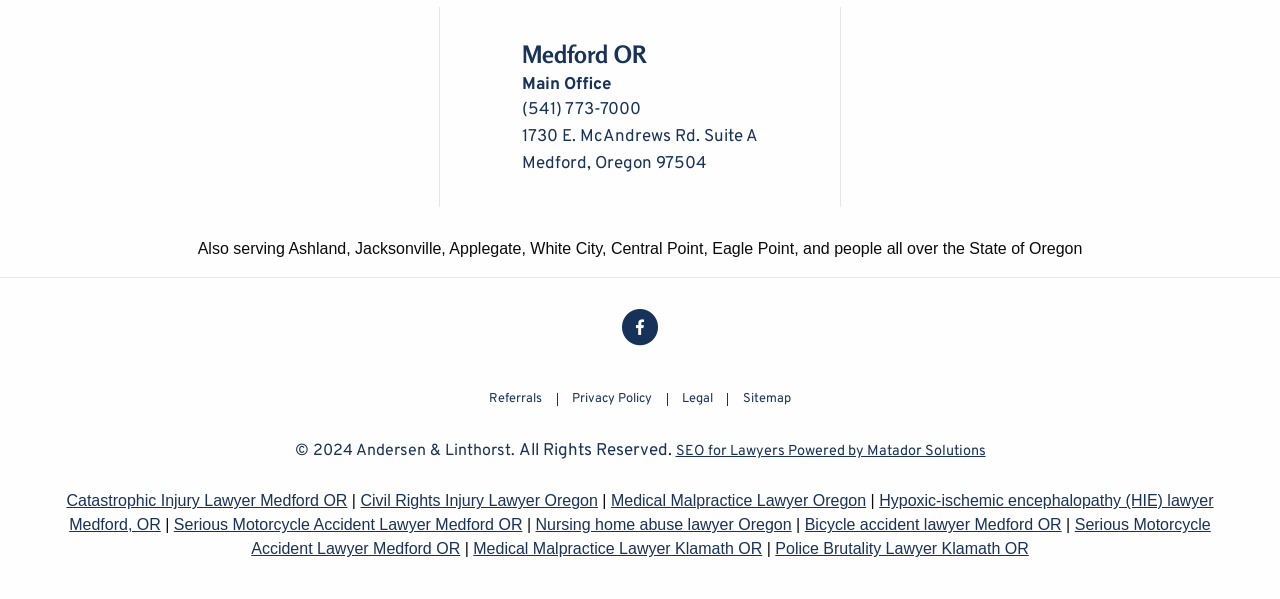Identify the bounding box coordinates of the specific part of the webpage to click to complete this instruction: "Enter the username or email".

None